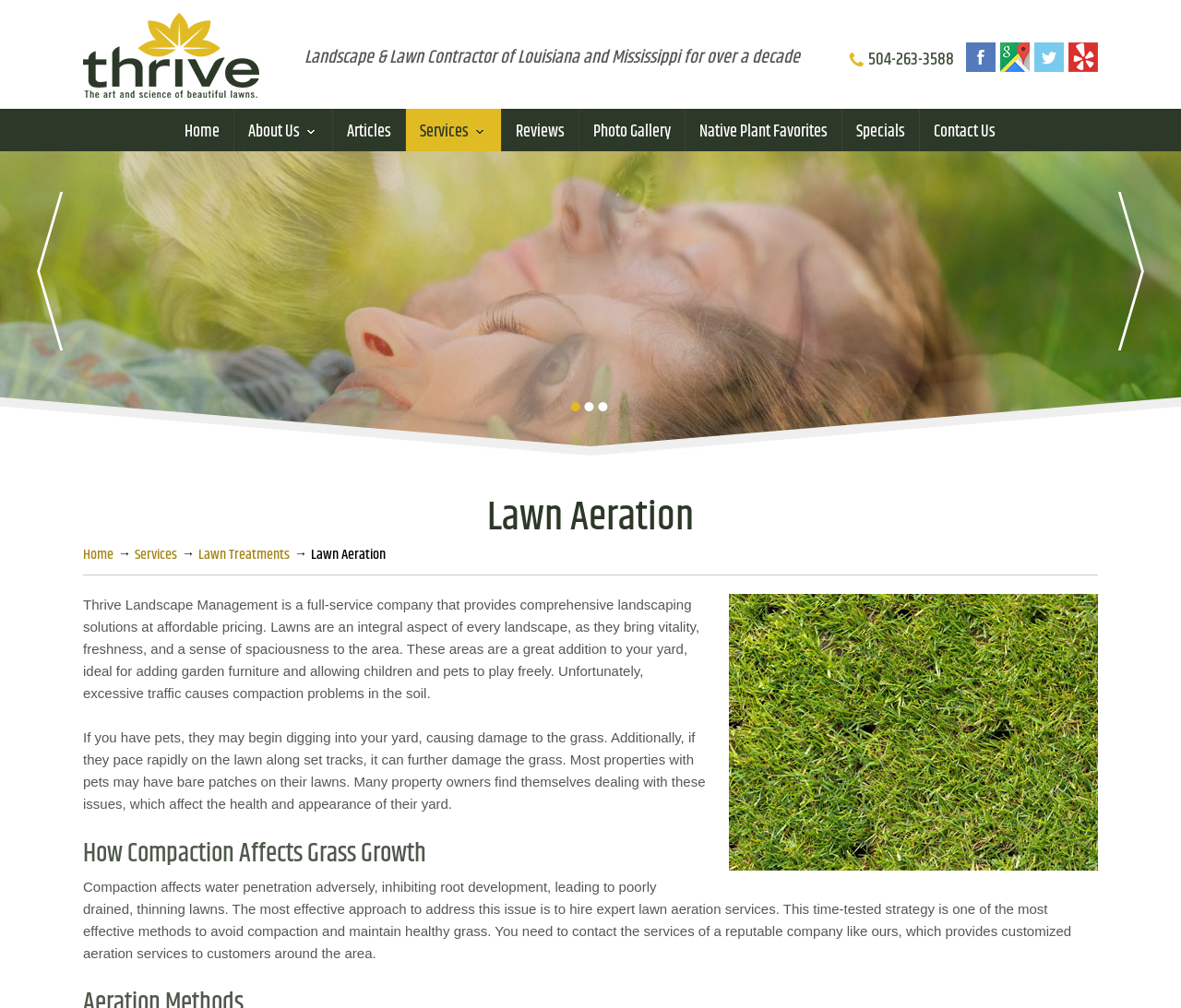Determine the bounding box coordinates for the area that should be clicked to carry out the following instruction: "Go to the 'Contact Us' page".

[0.779, 0.108, 0.855, 0.15]